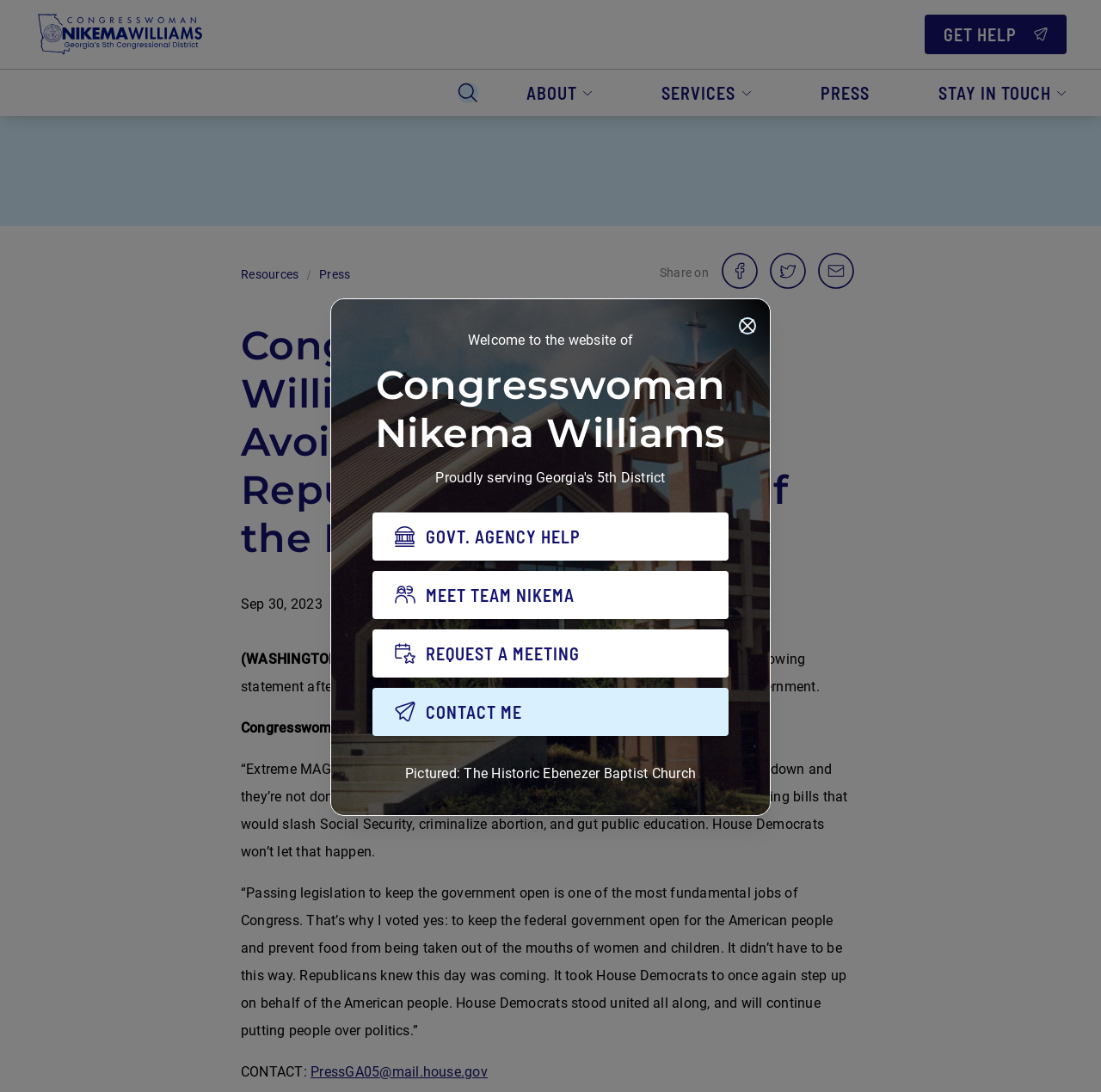Extract the main title from the webpage.

Welcome to the website of